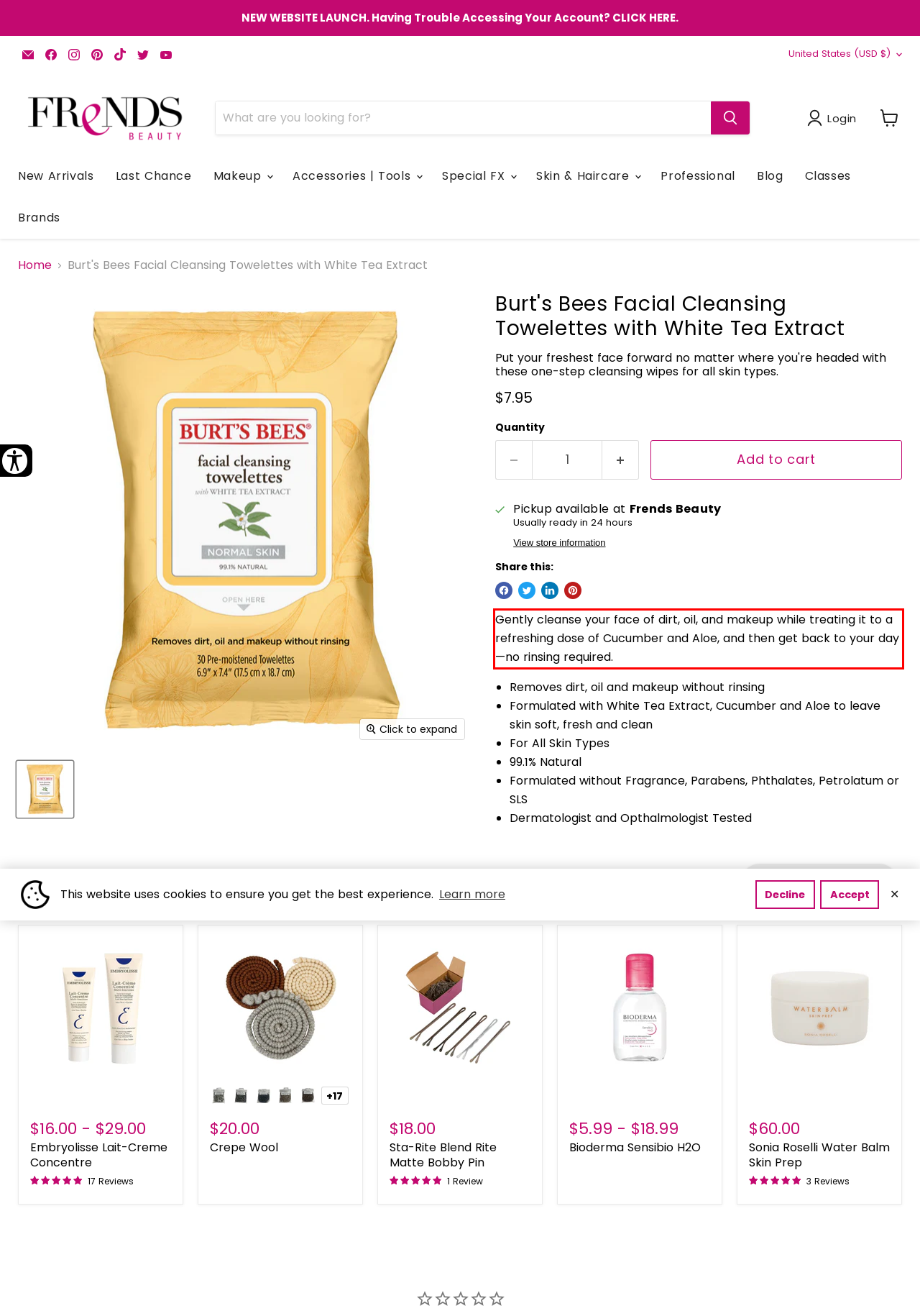Please perform OCR on the UI element surrounded by the red bounding box in the given webpage screenshot and extract its text content.

Gently cleanse your face of dirt, oil, and makeup while treating it to a refreshing dose of Cucumber and Aloe, and then get back to your day—no rinsing required.